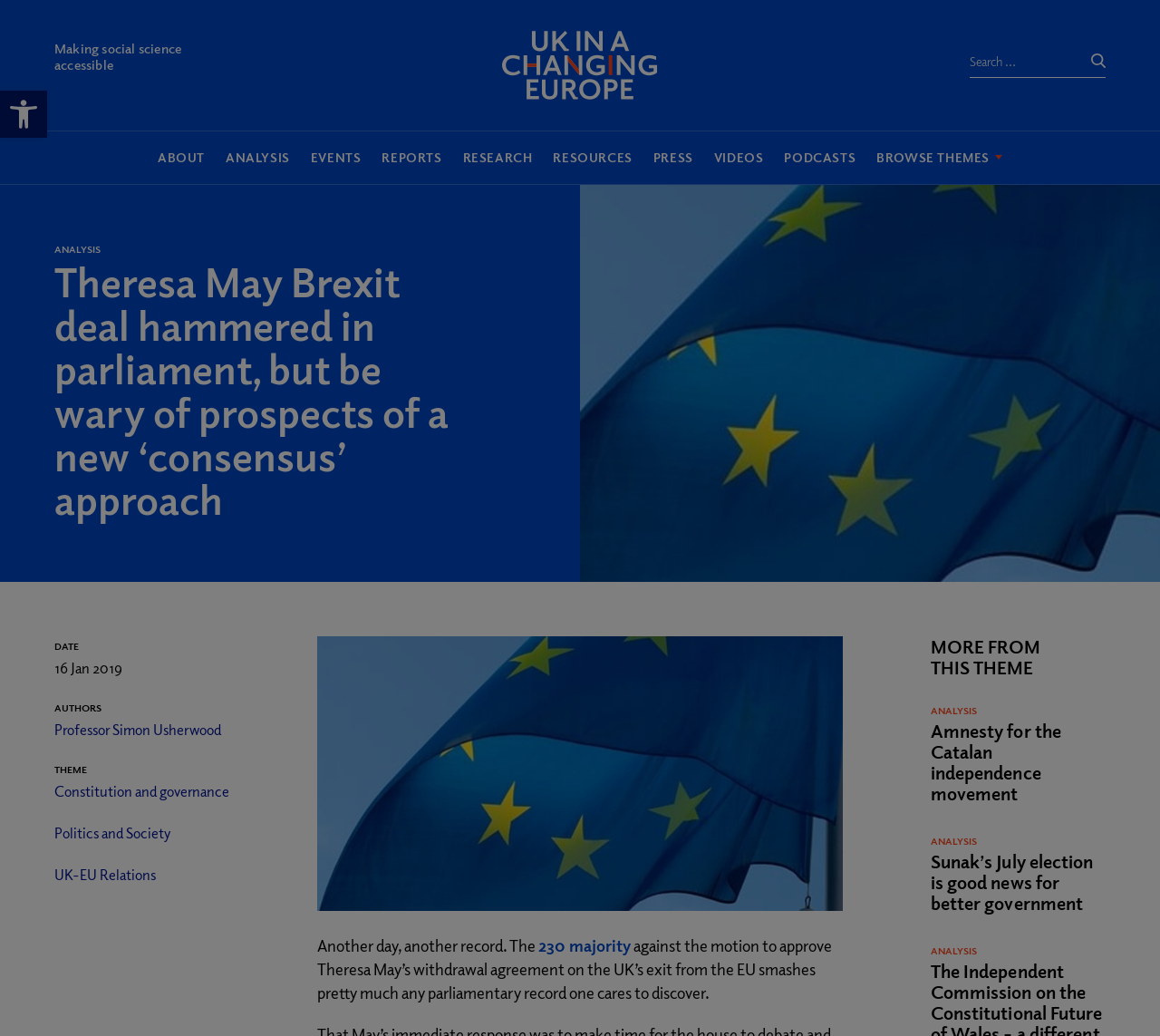Locate and extract the text of the main heading on the webpage.

Theresa May Brexit deal hammered in parliament, but be wary of prospects of a new ‘consensus’ approach